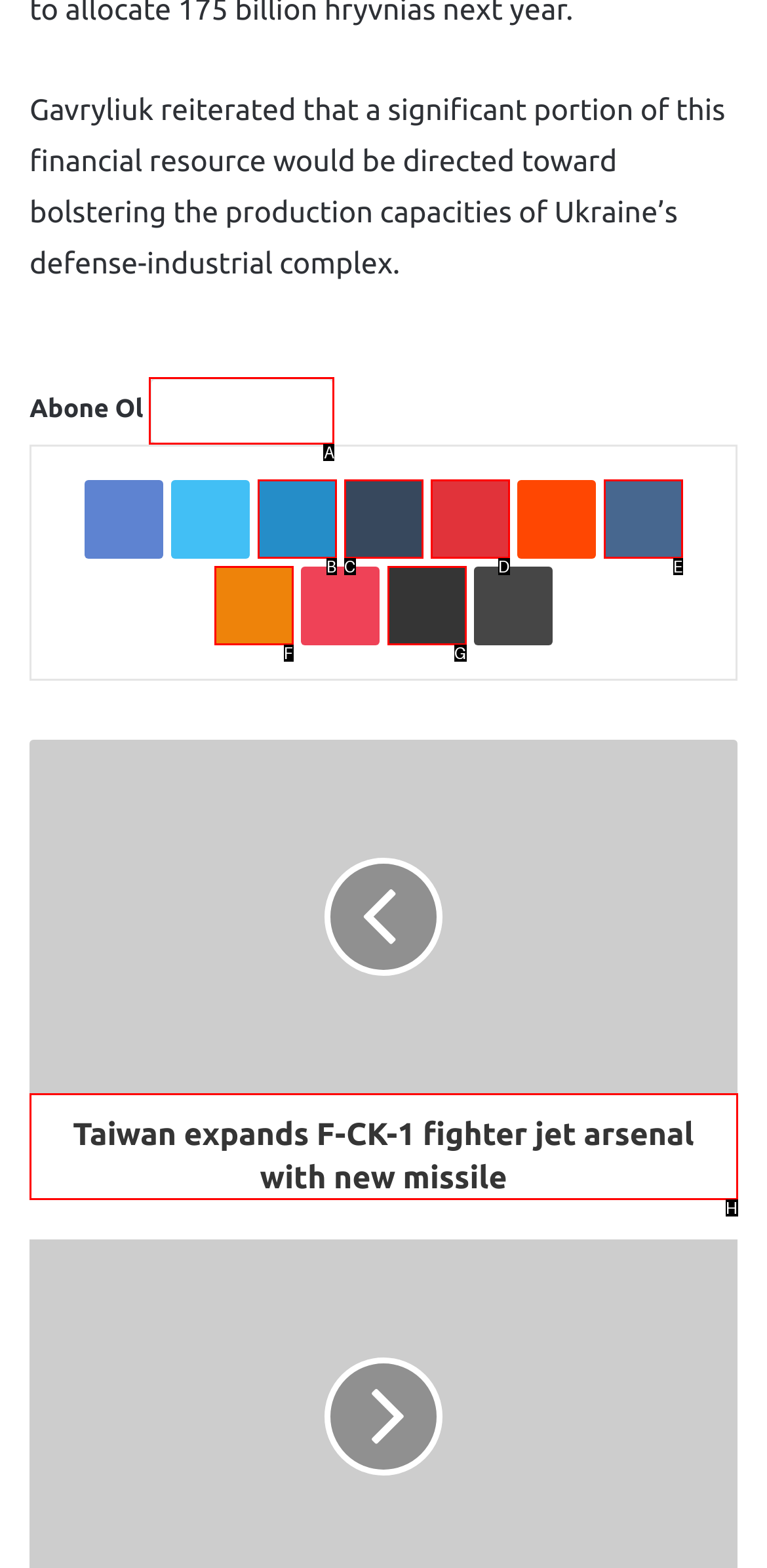Which option corresponds to the following element description: Share via Email?
Please provide the letter of the correct choice.

G